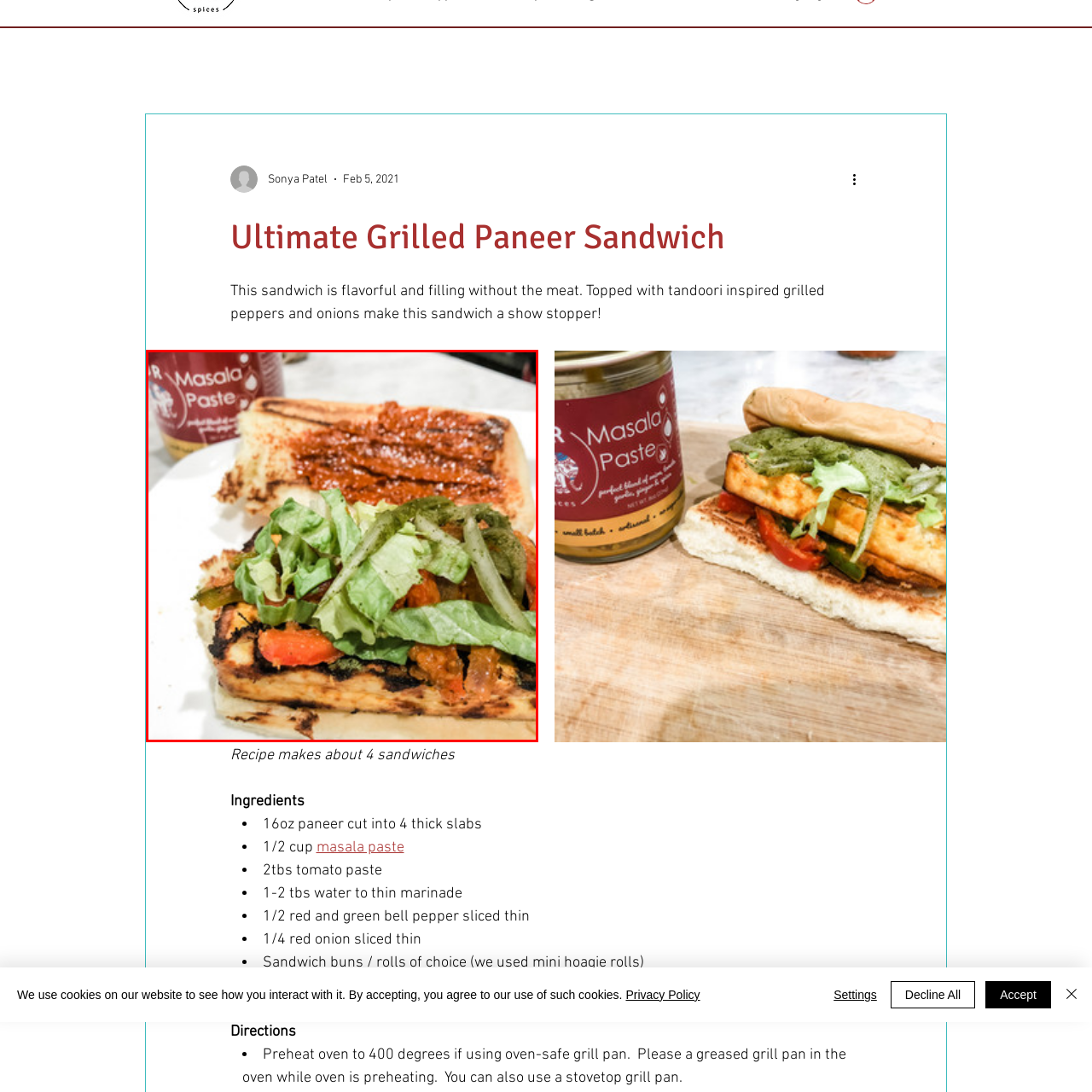View the part of the image marked by the red boundary and provide a one-word or short phrase answer to this question: 
Is the sandwich vegetarian?

Yes